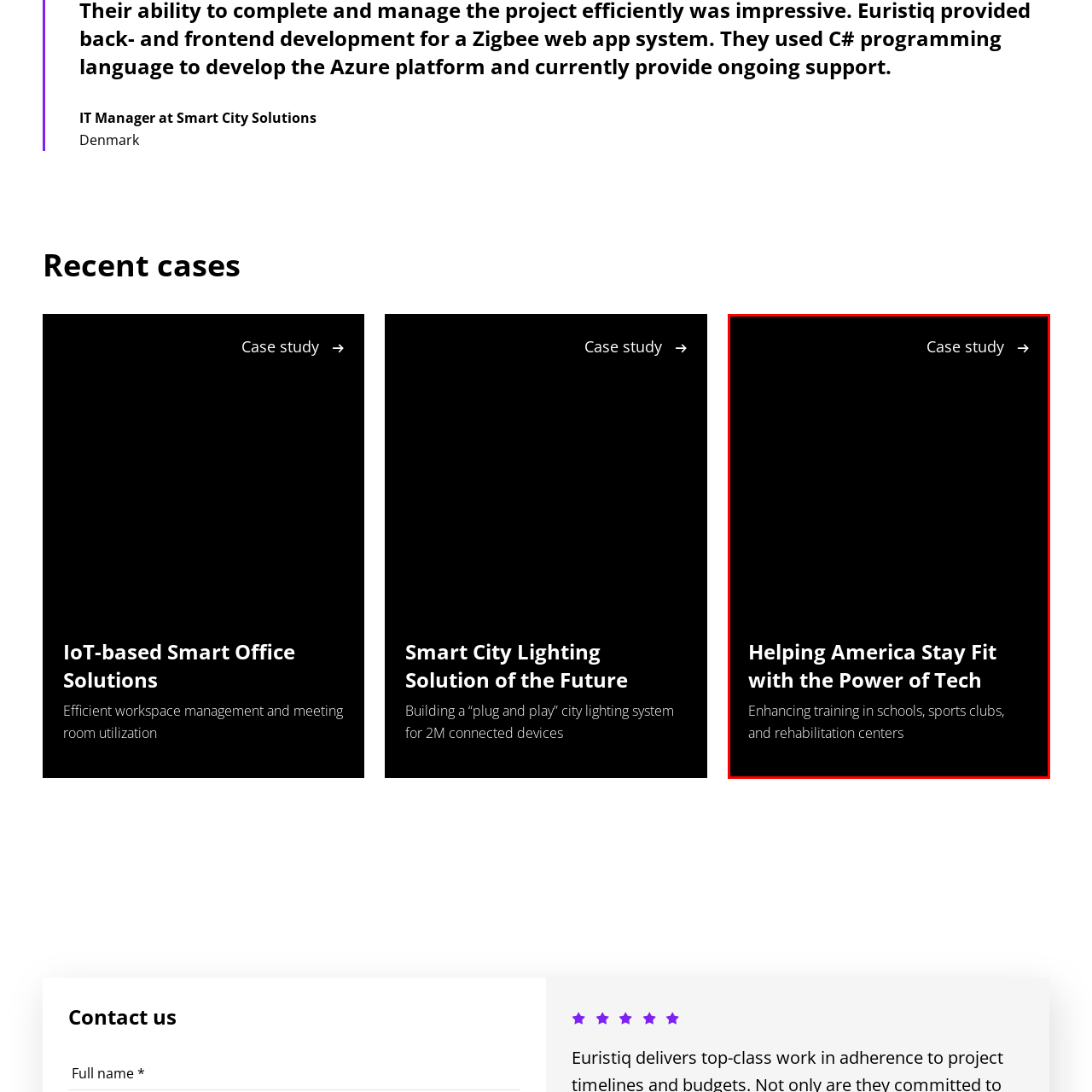Offer a detailed caption for the image that is surrounded by the red border.

This image features a case study titled "Helping America Stay Fit with the Power of Tech." The text highlights the initiative's objective of enhancing training programs across various settings, including schools, sports clubs, and rehabilitation centers. Above the title, there is a prompt indicating a link leading to further details about the case study, which appears to be related to the use of technology in fitness assessments. The overall design utilizes a clean layout, ensuring that the focus remains on the impactful message of using technology to promote fitness and wellbeing.